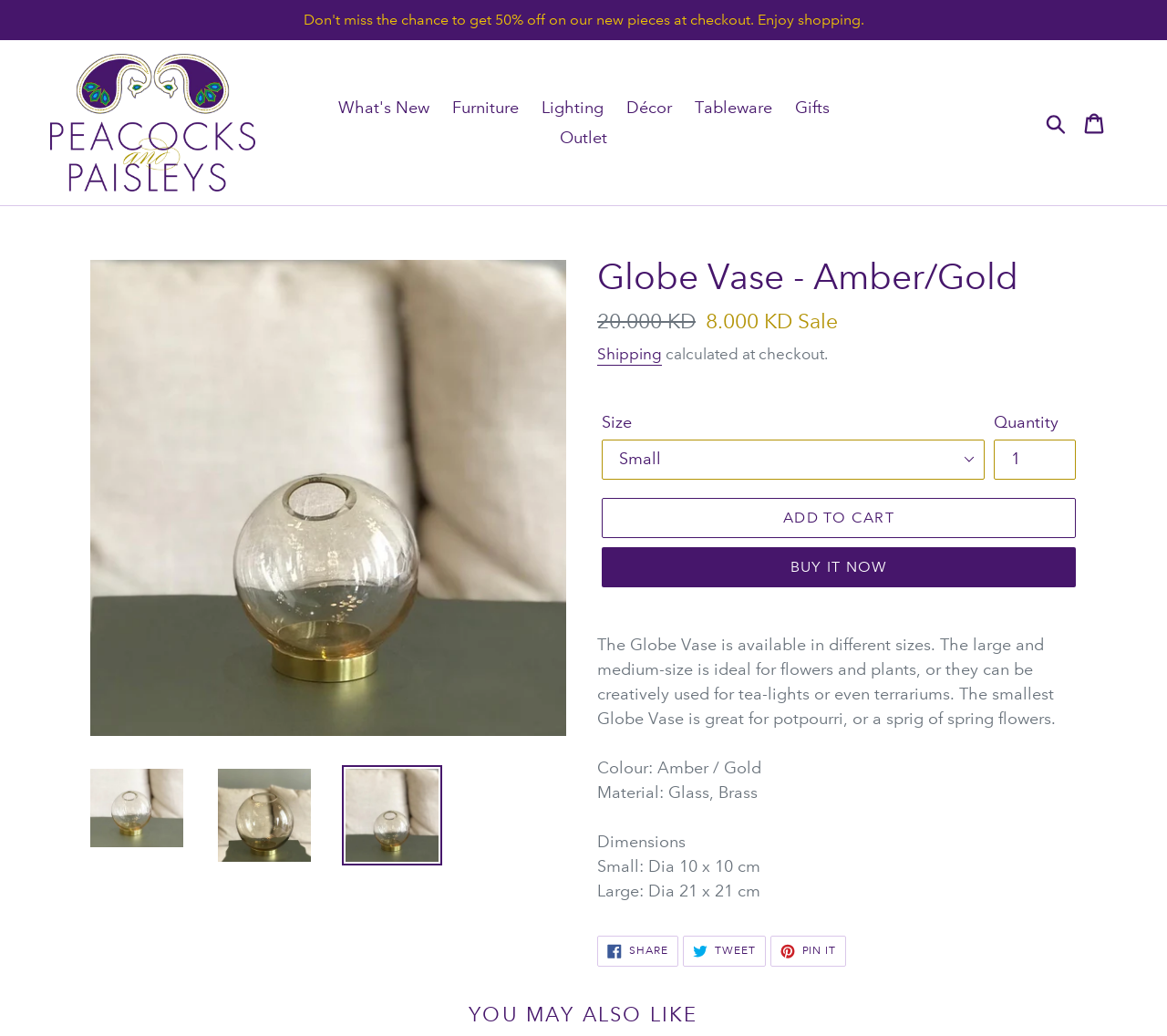Locate the bounding box coordinates of the segment that needs to be clicked to meet this instruction: "Click the 'Search' button".

[0.891, 0.106, 0.92, 0.131]